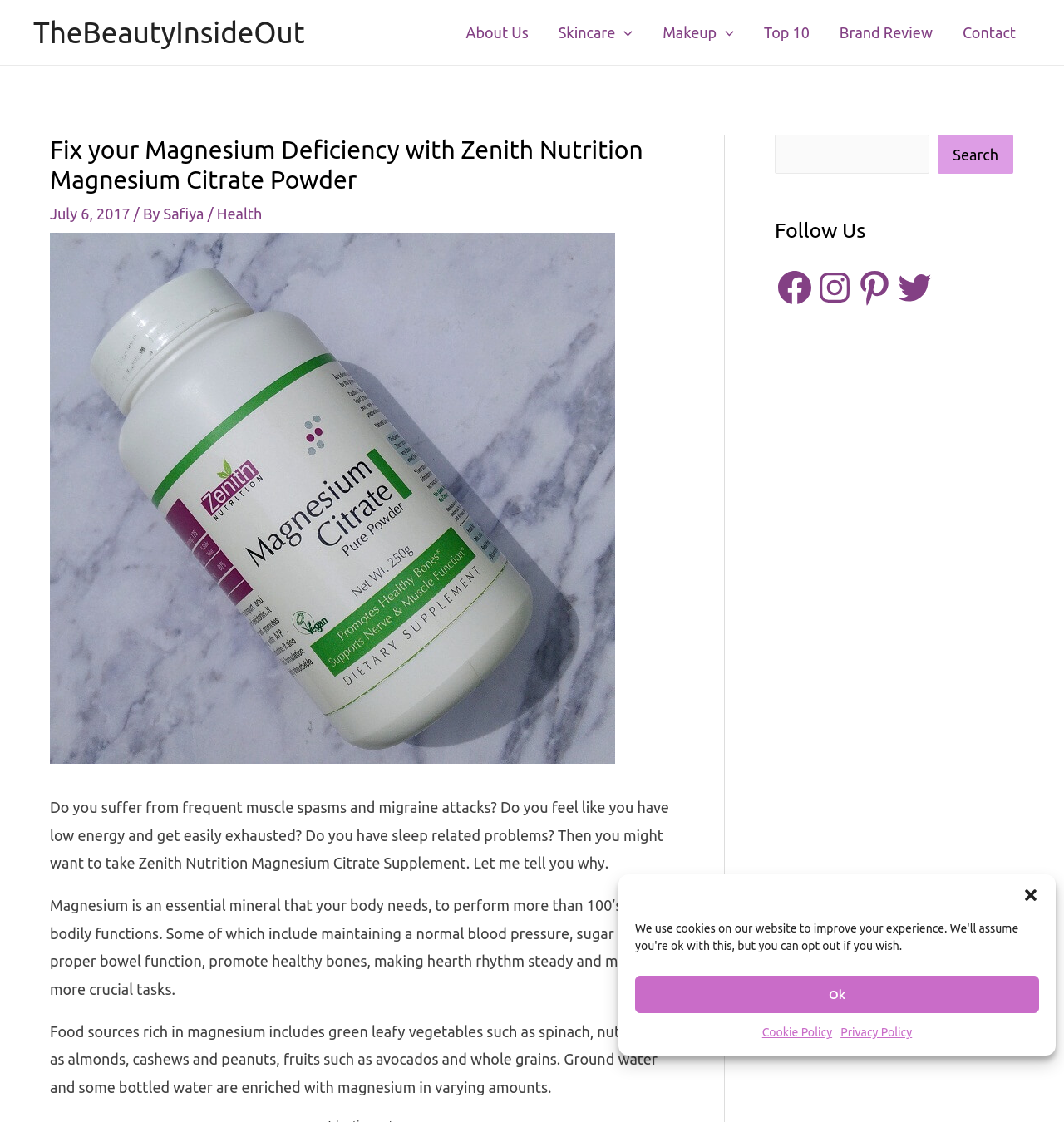What social media platforms can users follow the website on?
Based on the image, give a concise answer in the form of a single word or short phrase.

Facebook, Instagram, Pinterest, and Twitter